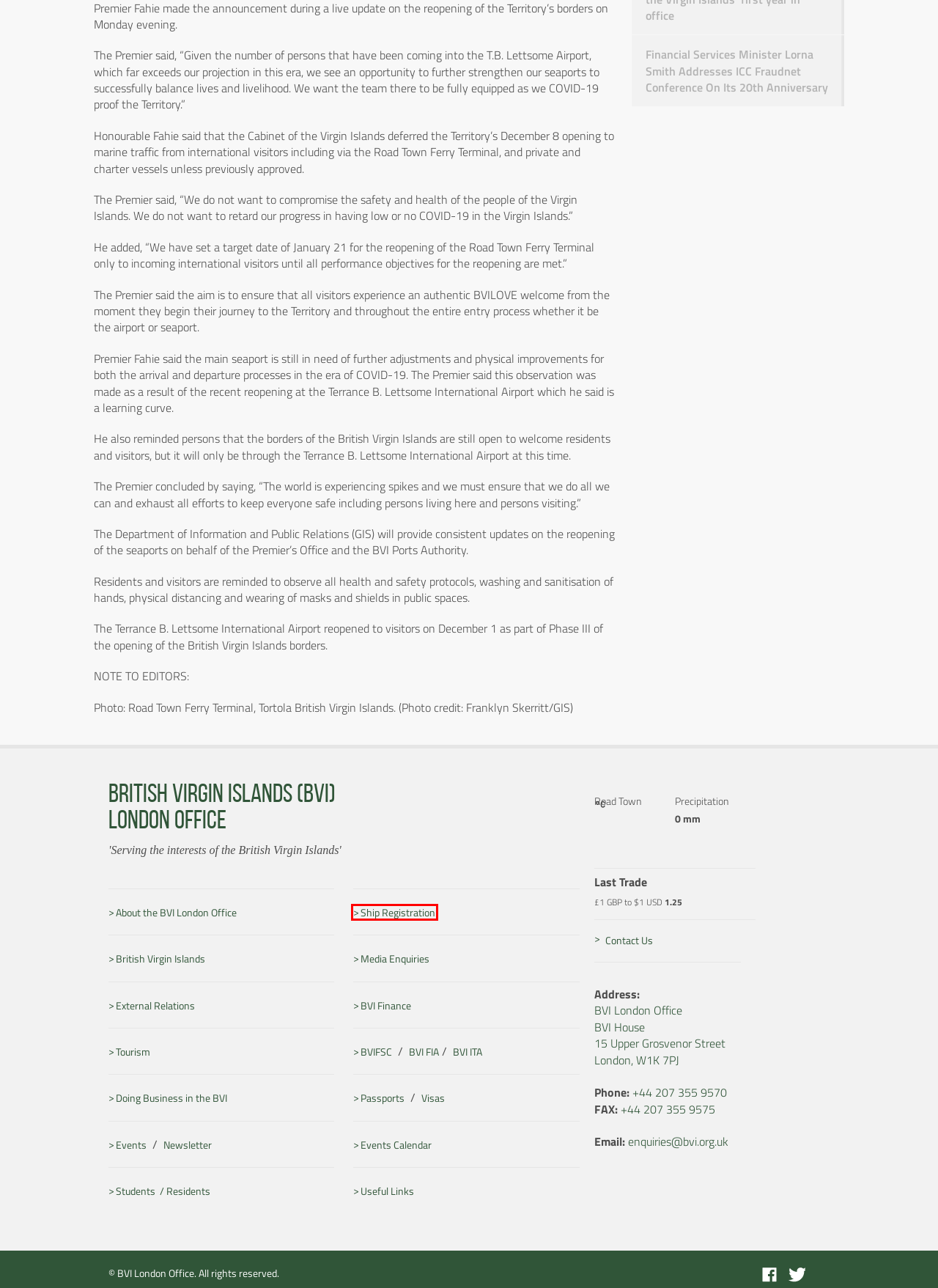After examining the screenshot of a webpage with a red bounding box, choose the most accurate webpage description that corresponds to the new page after clicking the element inside the red box. Here are the candidates:
A. Media Enquiries - British Virgin Islands London Office
B. Contact Us - British Virgin Islands London Office
C. Virgin Islands Shipping Registry | Government of the Virgin Islands
D. Home
E. Events Calendar - British Virgin Islands London Office
F. Passports - British Virgin Islands London Office
G. Newsletters - British Virgin Islands London Office
H. Students - British Virgin Islands London Office

C